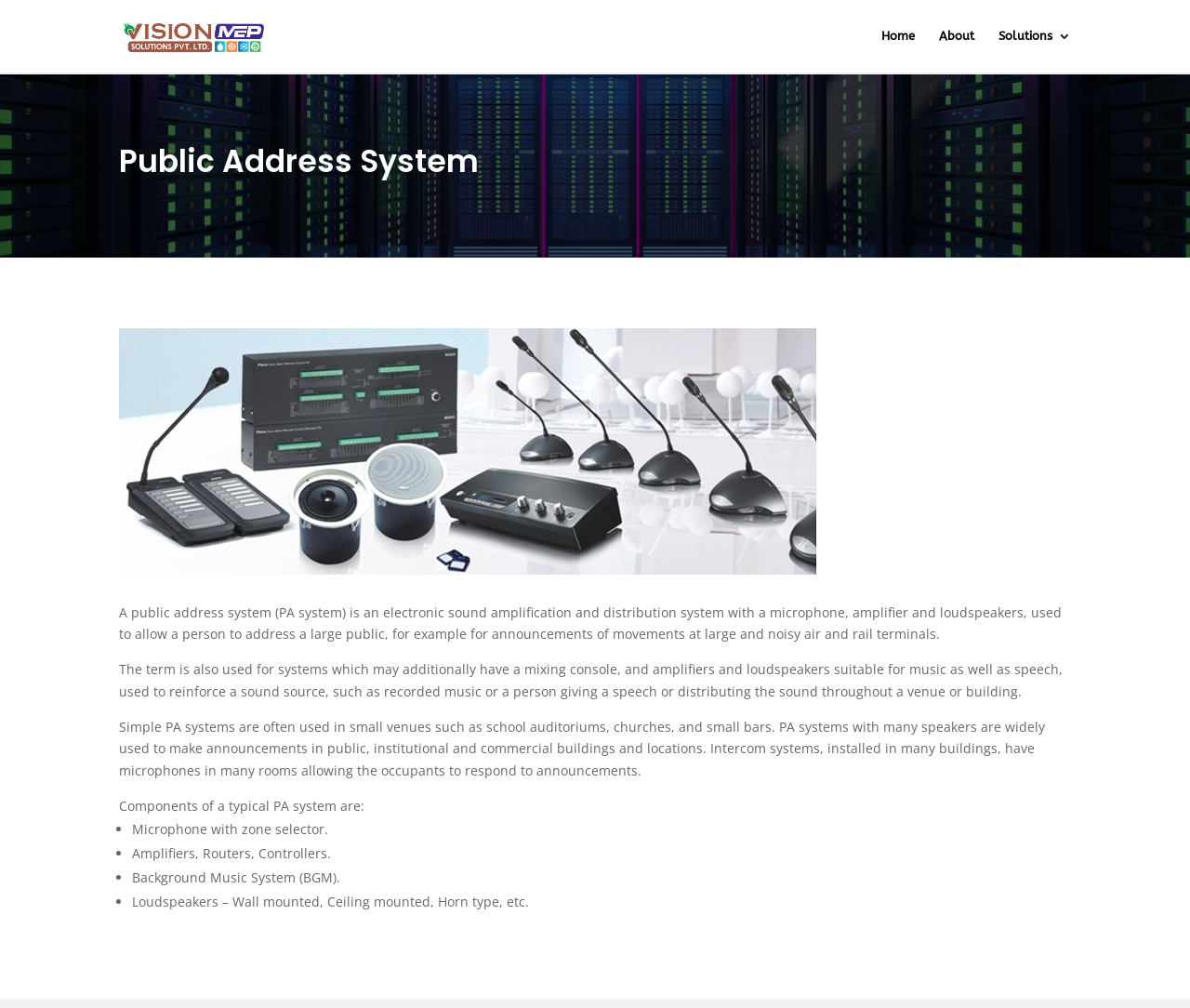Extract the bounding box coordinates for the UI element described as: "Home".

[0.741, 0.03, 0.769, 0.072]